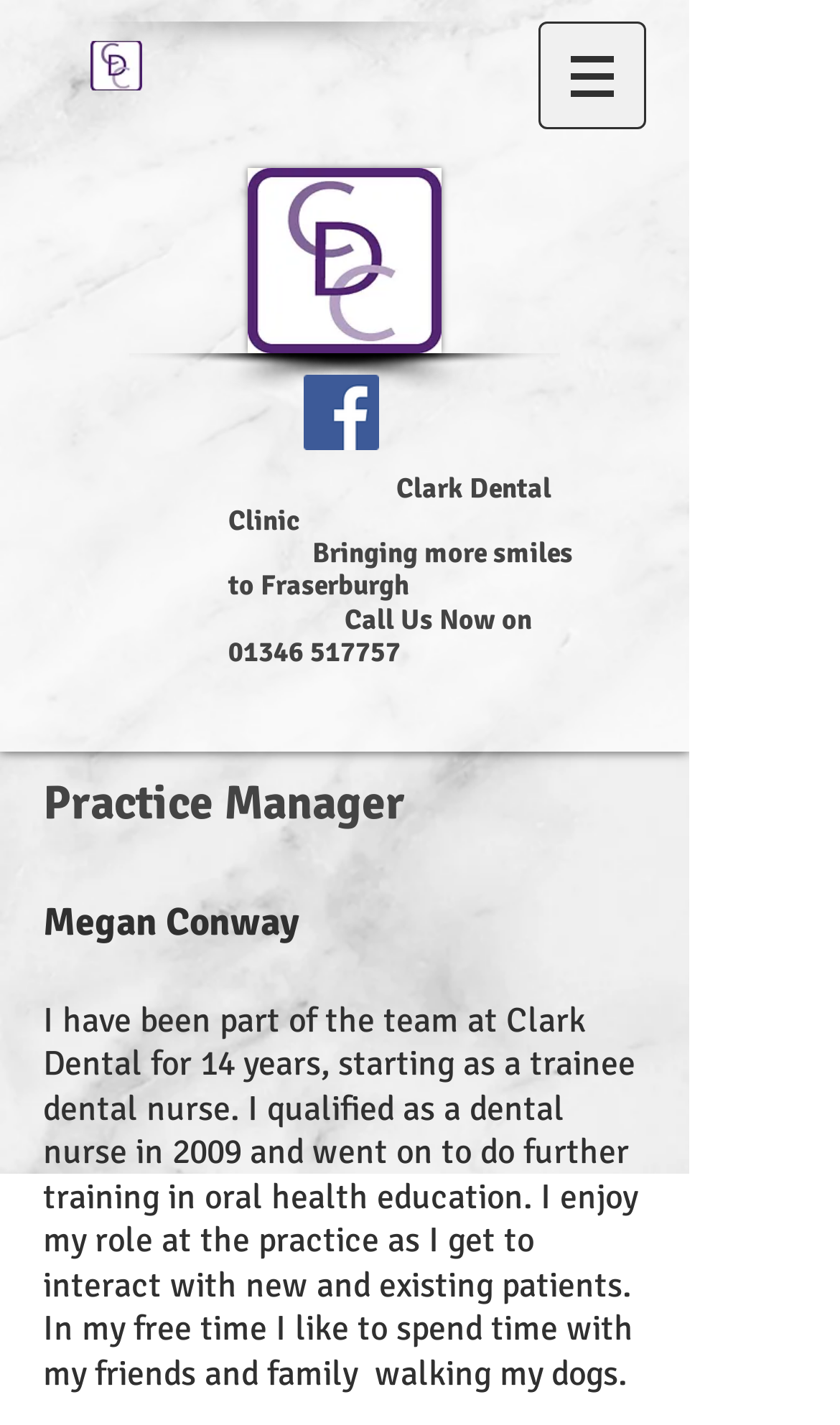What is the phone number to call the clinic?
Examine the image and give a concise answer in one word or a short phrase.

01346 517757